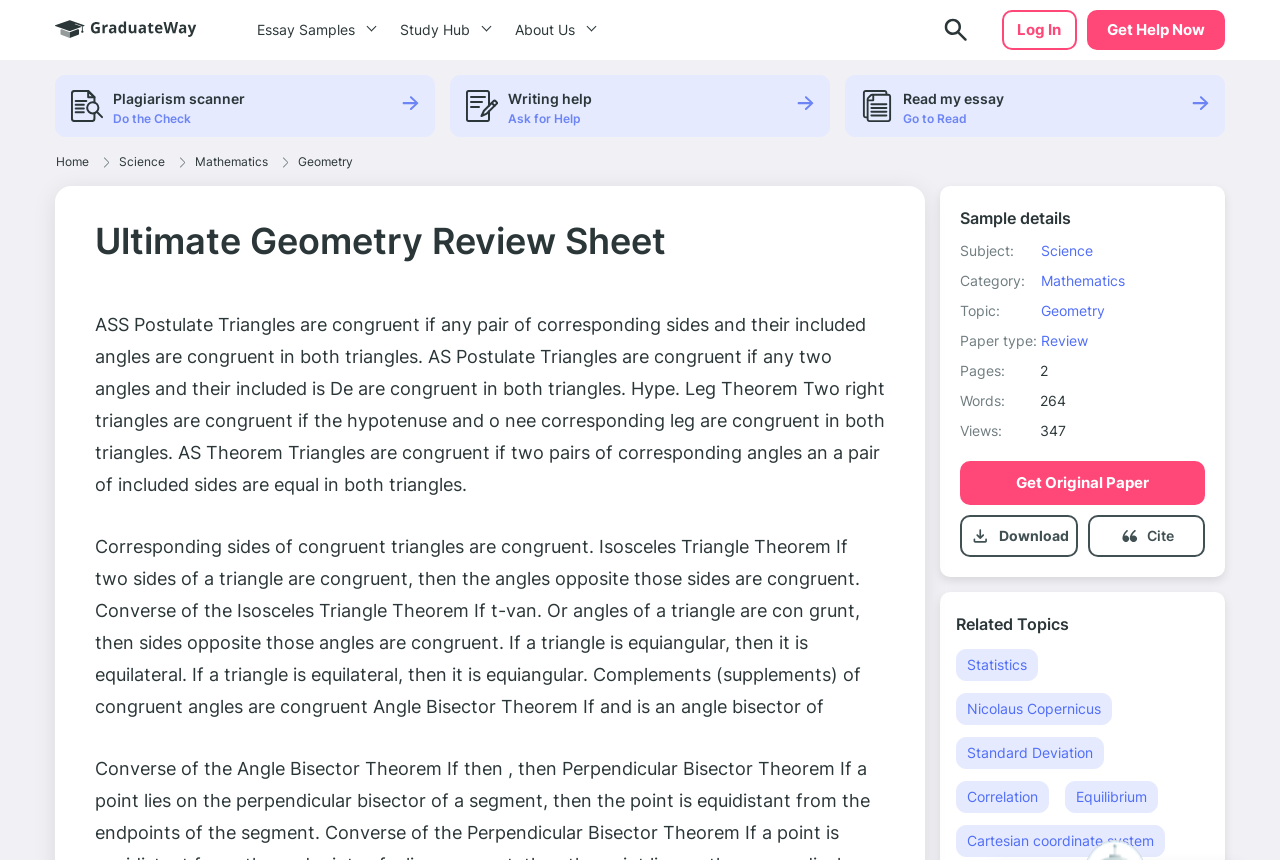Please find the bounding box coordinates of the element that must be clicked to perform the given instruction: "Click the 'Get Help Now' button". The coordinates should be four float numbers from 0 to 1, i.e., [left, top, right, bottom].

[0.865, 0.023, 0.941, 0.045]